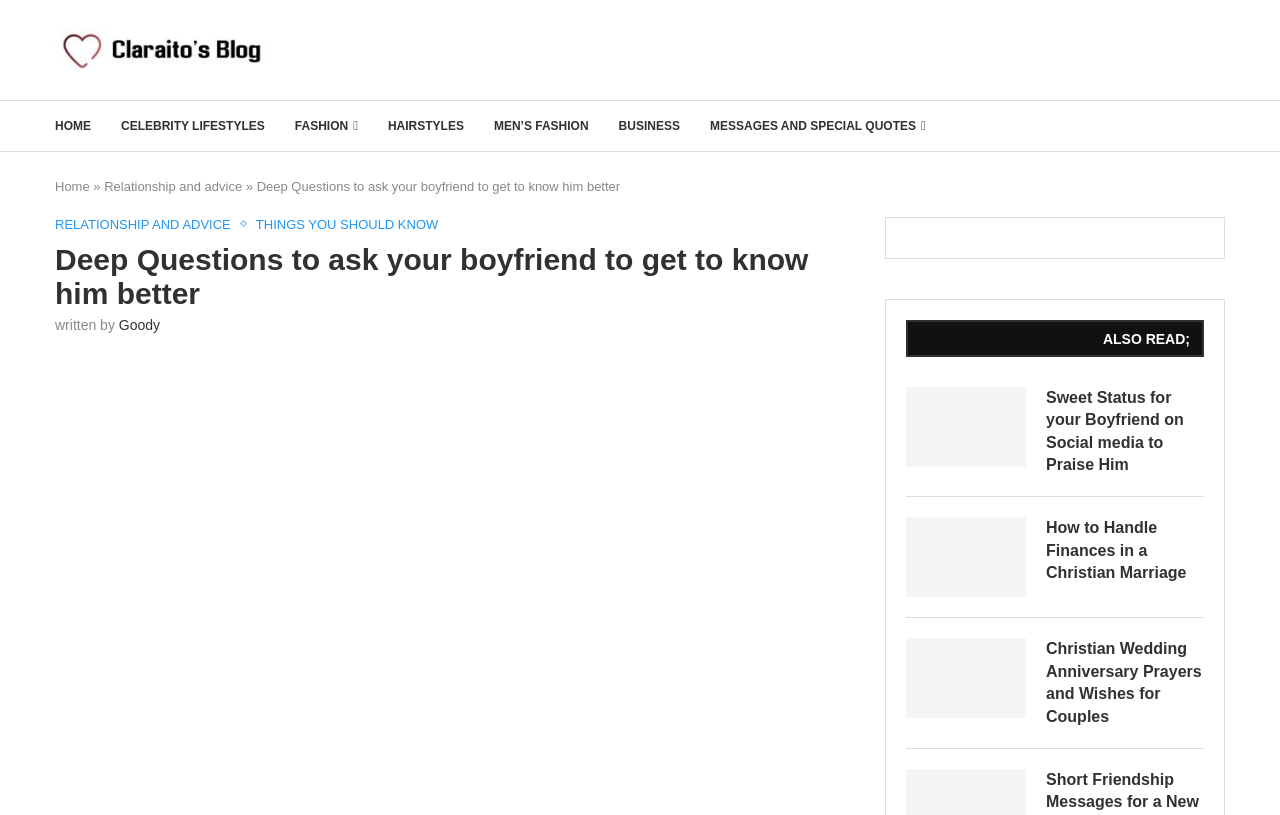Offer an in-depth caption of the entire webpage.

This webpage is a blog post titled "Deep Questions to ask your boyfriend to get to know him better" on Claraito's Blog. At the top left corner, there is a logo of Claraito's Blog, accompanied by a link to the blog's homepage. Below the logo, there is a navigation menu with links to various categories, including HOME, CELEBRITY LIFESTYLES, FASHION, HAIRSTYLES, MEN'S FASHION, BUSINESS, and MESSAGES AND SPECIAL QUOTES.

On the left side of the page, there is a secondary navigation menu with links to Home and Relationship and advice. The main content of the page starts with a heading that repeats the title of the blog post. Below the heading, there is a byline indicating that the post was written by Goody.

The main content of the page is a list of deep questions to ask a boyfriend, which is not explicitly described in the accessibility tree. However, based on the context, it is likely that the list is a series of paragraphs or points that provide guidance on getting to know one's boyfriend better.

On the right side of the page, there is a complementary section with a heading "ALSO READ;" that lists three related articles with links and headings. The articles are "Sweet Status for your Boyfriend on Social media to Praise Him", "How to Handle Finances in a Christian Marriage", and "Christian Wedding Anniversary Prayers and Wishes for Couples". Each article has a link and a heading that repeats the title of the article.